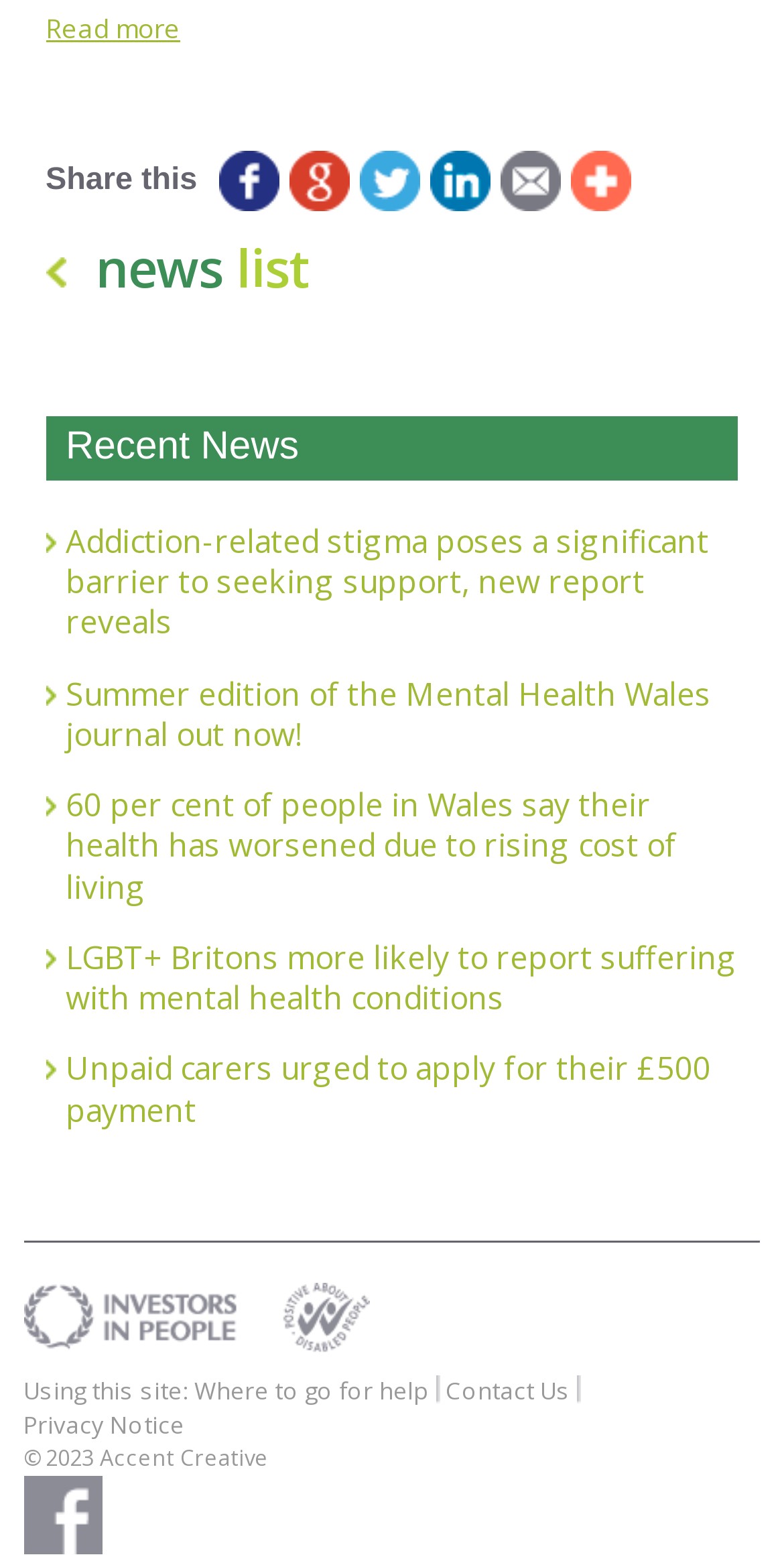How many news articles are listed?
Look at the image and answer the question with a single word or phrase.

5